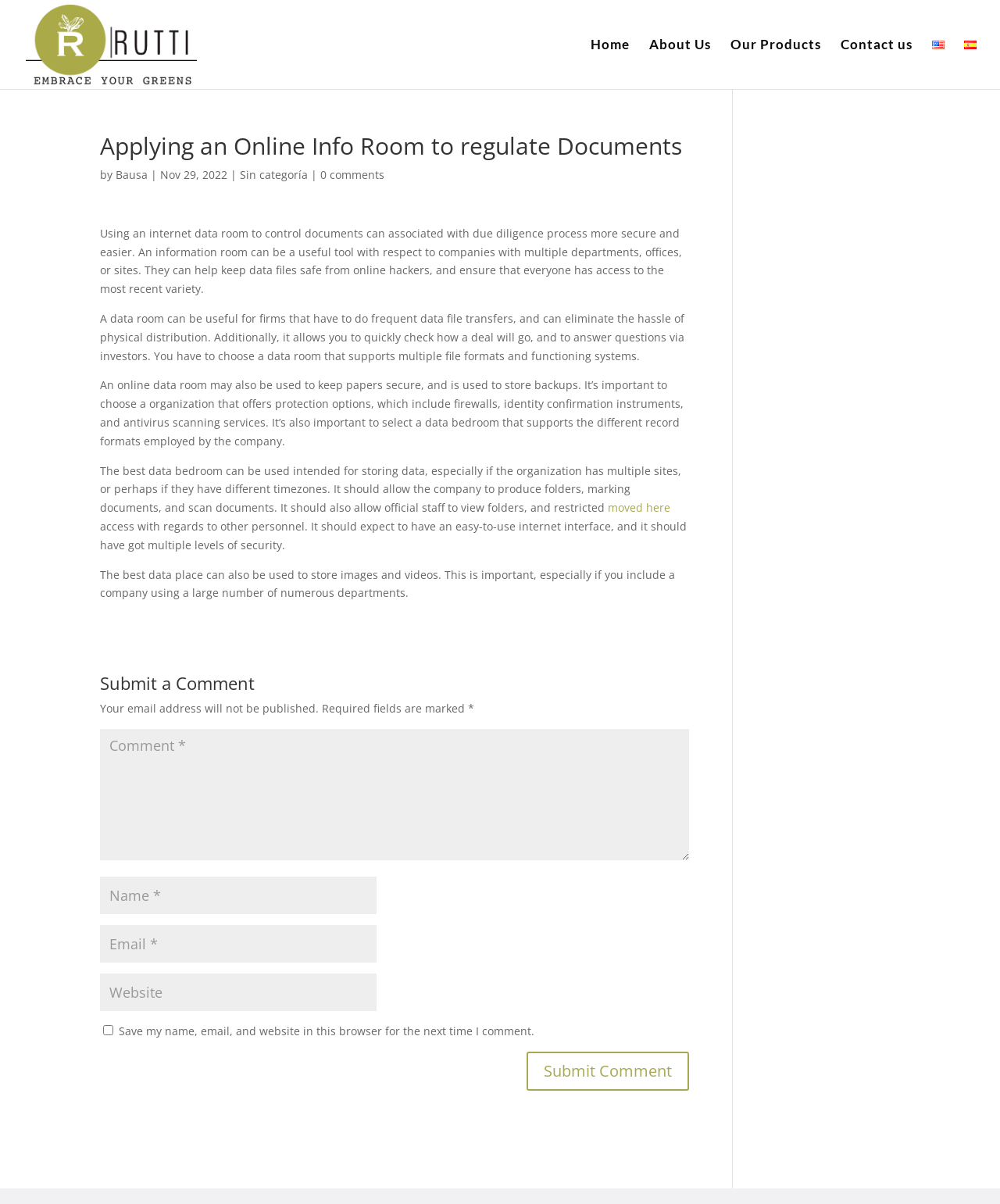What type of files can be stored in a data room?
Refer to the screenshot and respond with a concise word or phrase.

Multiple file formats